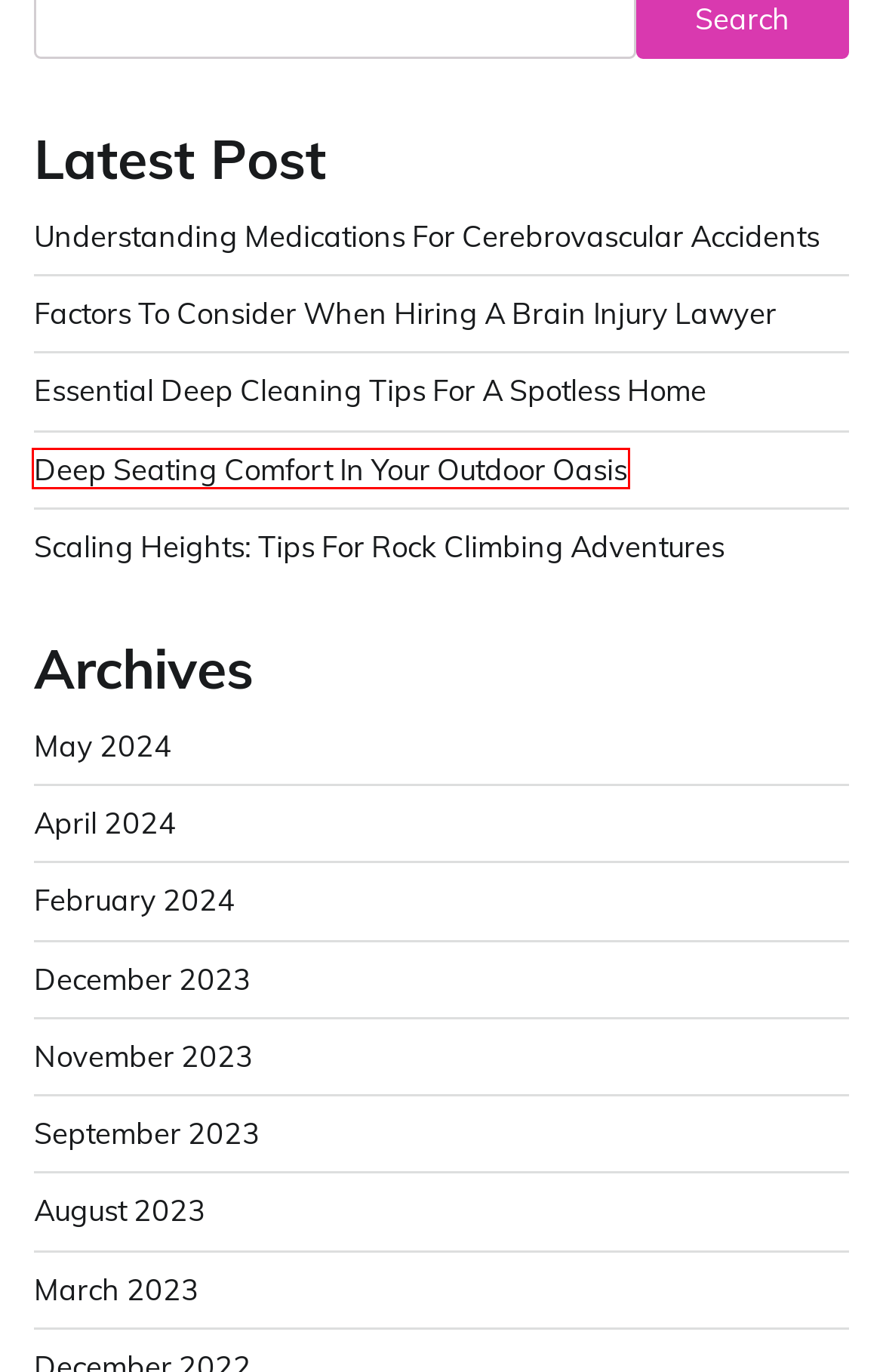Analyze the screenshot of a webpage that features a red rectangle bounding box. Pick the webpage description that best matches the new webpage you would see after clicking on the element within the red bounding box. Here are the candidates:
A. February 2024 – Healthnewsfasts
B. April 2024 – Healthnewsfasts
C. May 2024 – Healthnewsfasts
D. September 2023 – Healthnewsfasts
E. Deep Seating Comfort In Your Outdoor Oasis – Healthnewsfasts
F. Scaling Heights: Tips For Rock Climbing Adventures – Healthnewsfasts
G. Essential Deep Cleaning Tips For A Spotless Home – Healthnewsfasts
H. Factors To Consider When Hiring A Brain Injury Lawyer – Healthnewsfasts

E